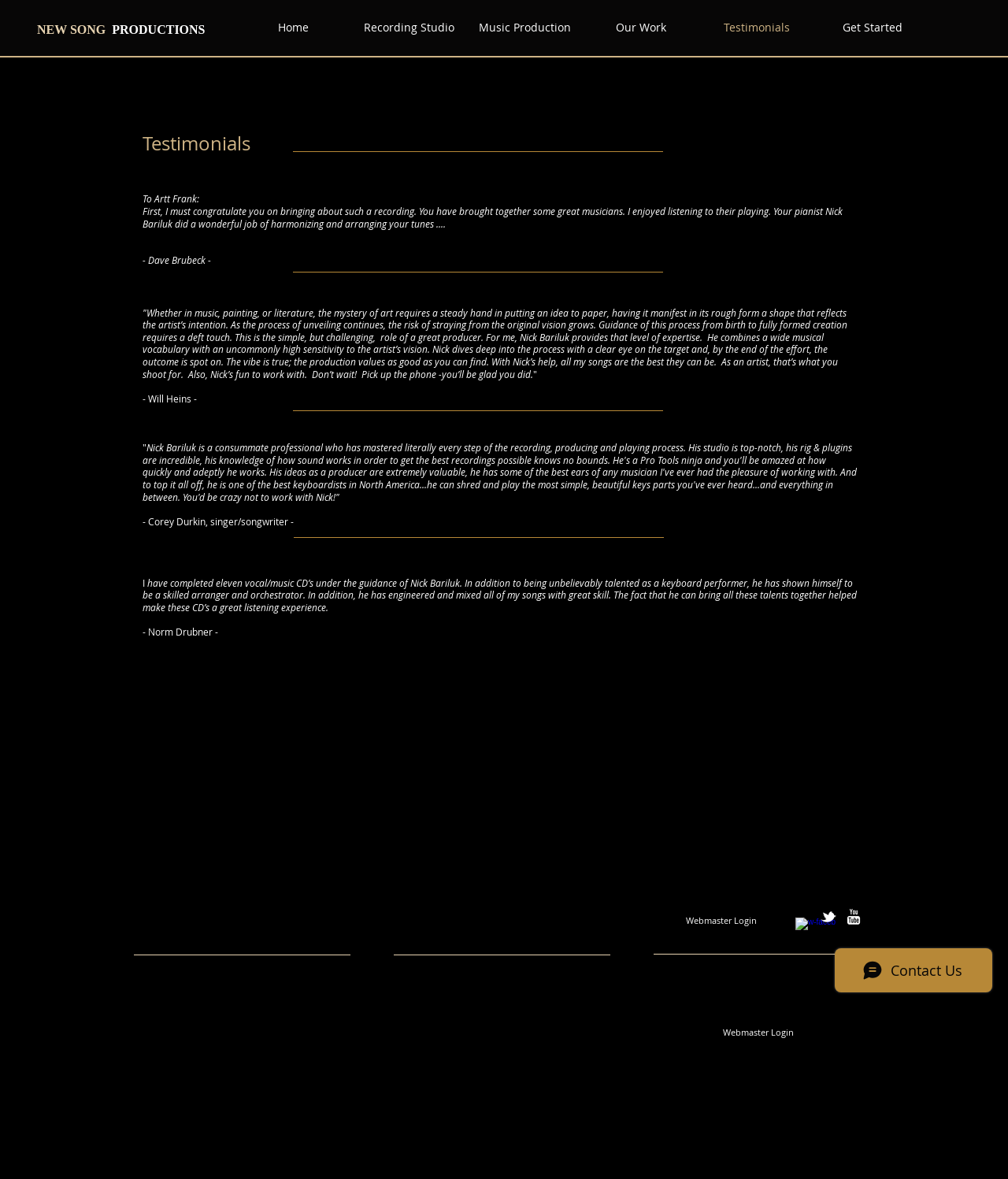Is there a chat feature available on the webpage?
Please interpret the details in the image and answer the question thoroughly.

There is a chat feature available on the webpage, which is provided by Wix Chat, as indicated by the iframe element at the bottom of the webpage.